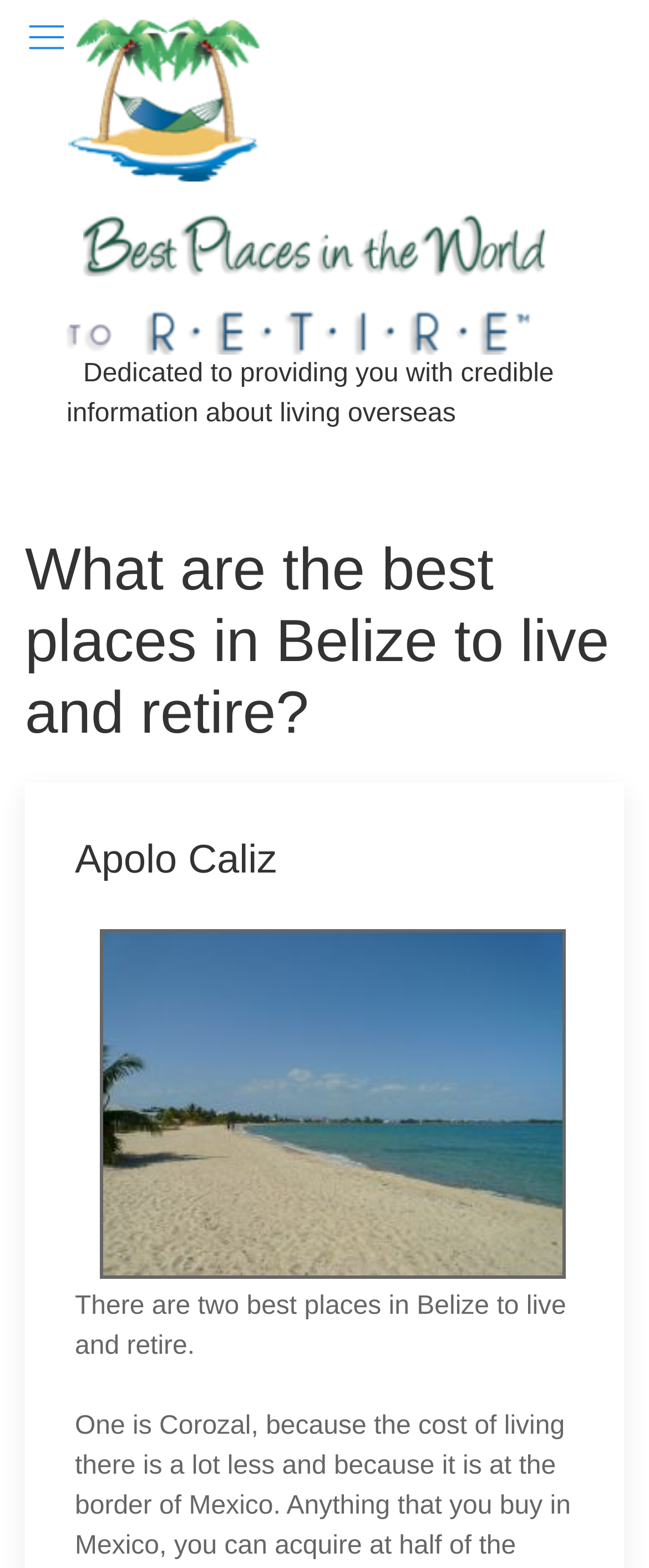Please identify and generate the text content of the webpage's main heading.

What are the best places in Belize to live and retire?